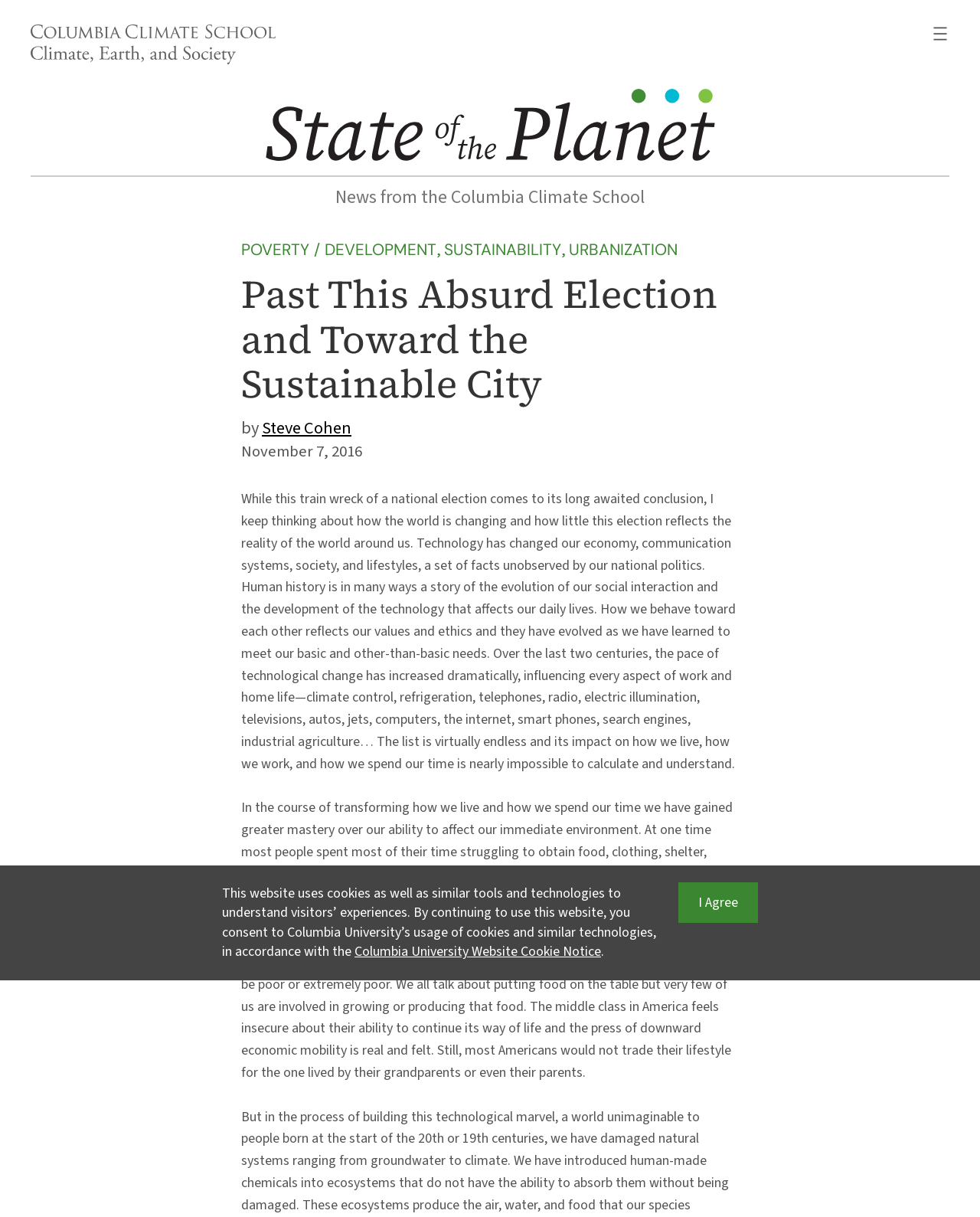Illustrate the webpage with a detailed description.

The webpage appears to be an article from the Columbia Climate School, with a focus on sustainable cities and the impact of technology on society. At the top left of the page, there is a figure with a link to the Columbia Climate School, accompanied by an image. To the right of this, there is a navigation menu with a button to open a menu.

Below this, there is a prominent link to "State of the Planet" with an accompanying image. A horizontal separator line divides this section from the rest of the page.

The main content of the article begins with a heading "Past This Absurd Election and Toward the Sustainable City" followed by a link to the author, Steve Cohen. The article's text is divided into two main sections, with the first discussing how technology has changed the world and how little the current election reflects this reality. The second section explores how humans have gained greater mastery over their environment and how this has affected their daily lives.

To the right of the article, there are links to related topics such as "POVERTY / DEVELOPMENT", "SUSTAINABILITY", and "URBANIZATION". At the bottom of the page, there is a link to agree to the website's cookie policy, accompanied by a brief explanation of the policy. A button to learn more about the policy is also provided.